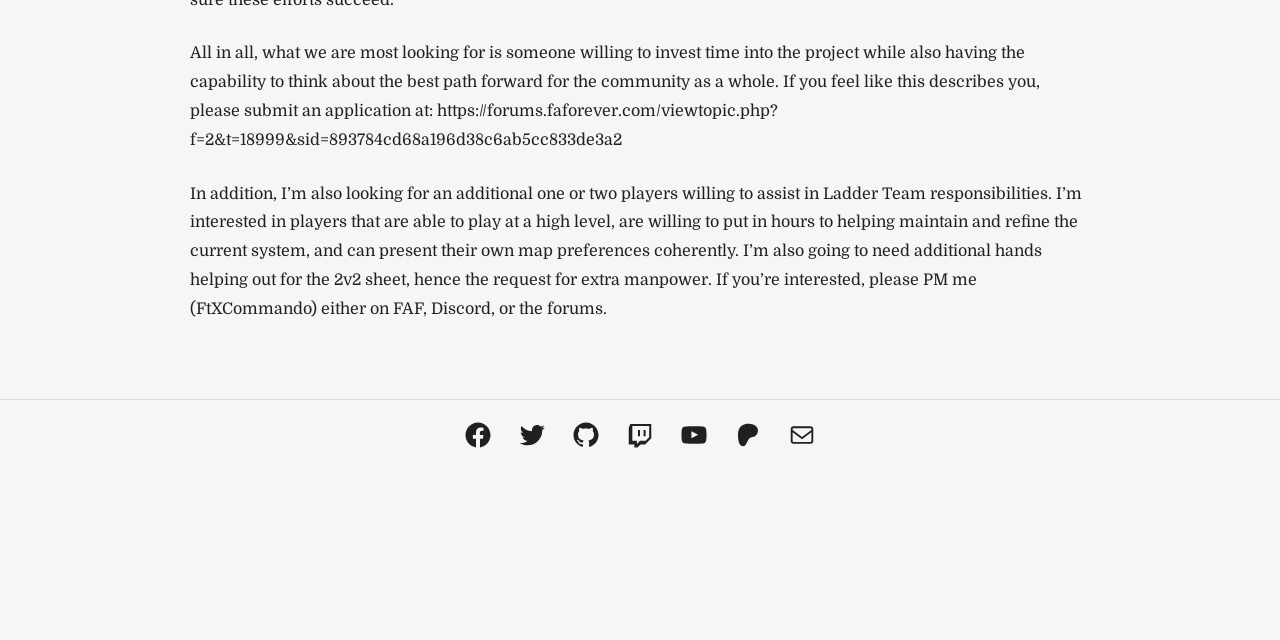Given the webpage screenshot and the description, determine the bounding box coordinates (top-left x, top-left y, bottom-right x, bottom-right y) that define the location of the UI element matching this description: Twitch

[0.488, 0.655, 0.512, 0.702]